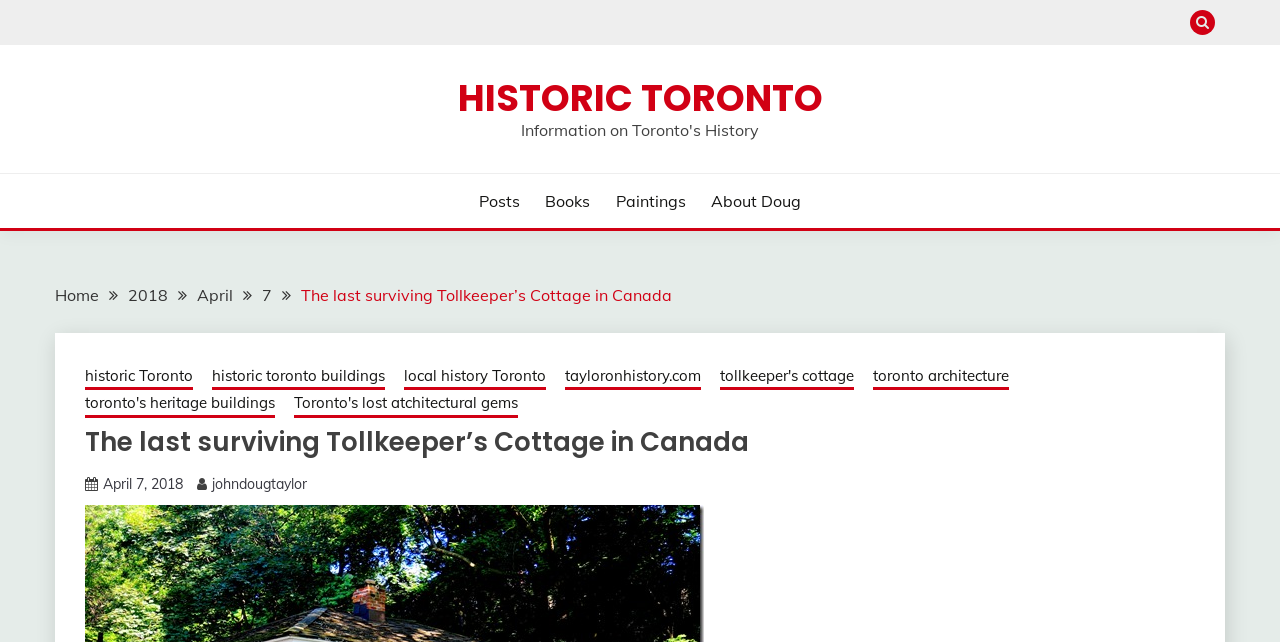Pinpoint the bounding box coordinates of the clickable area needed to execute the instruction: "Click the home button". The coordinates should be specified as four float numbers between 0 and 1, i.e., [left, top, right, bottom].

[0.043, 0.444, 0.077, 0.475]